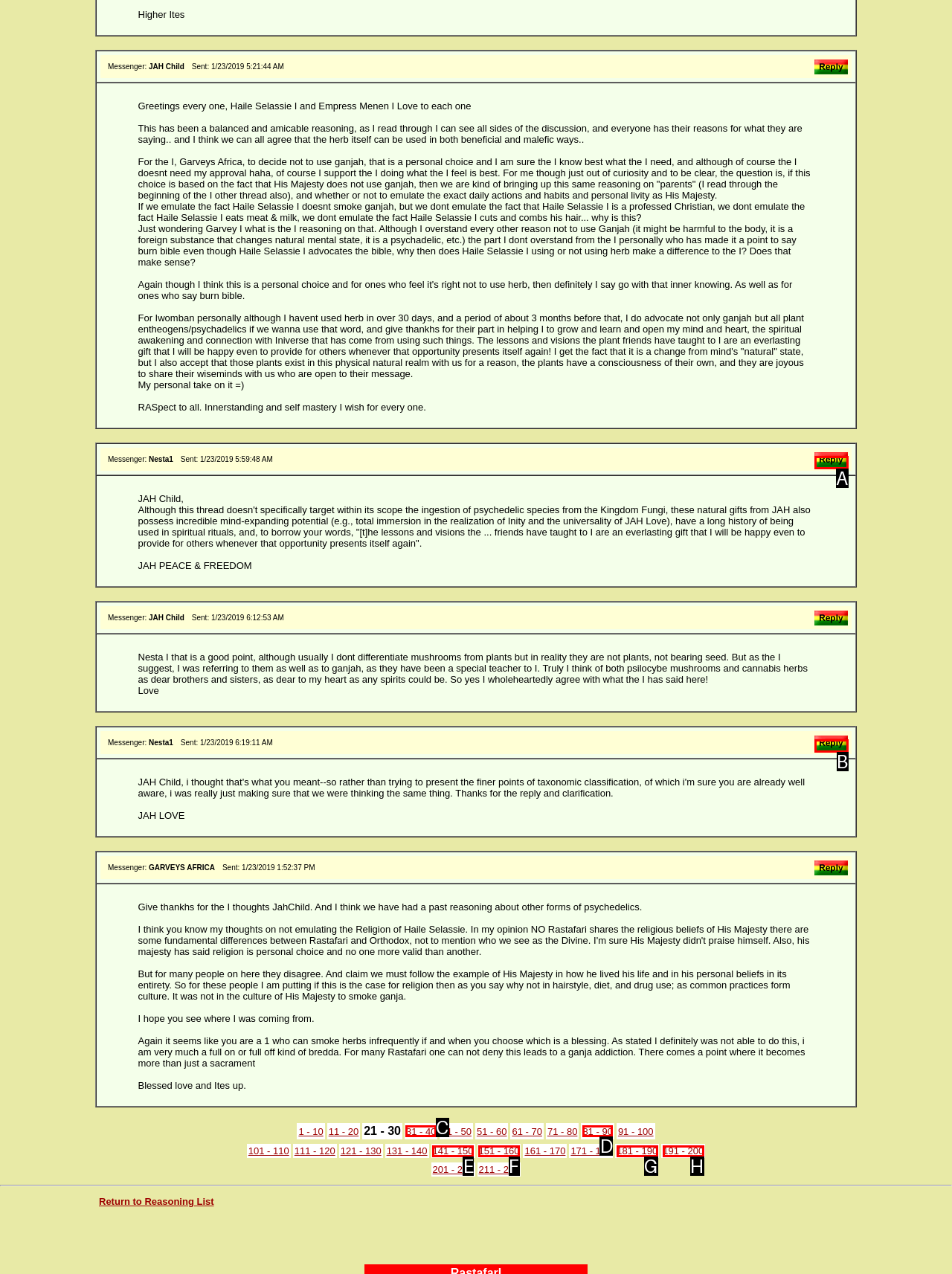Identify the option that corresponds to the given description: alt="Reply" name="reply65316". Reply with the letter of the chosen option directly.

B